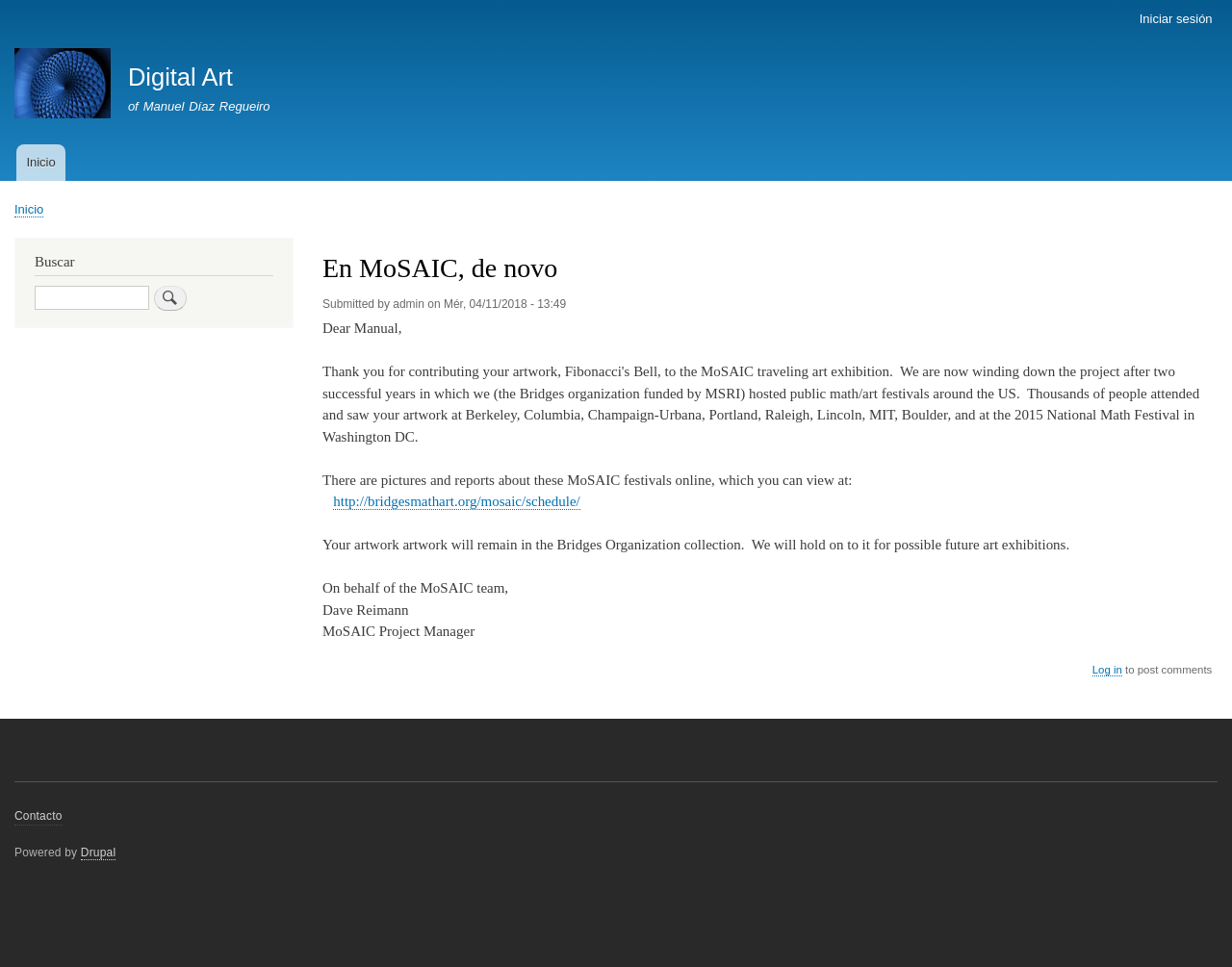Determine the bounding box coordinates for the UI element matching this description: "parent_node: Digital Art".

[0.012, 0.05, 0.09, 0.129]